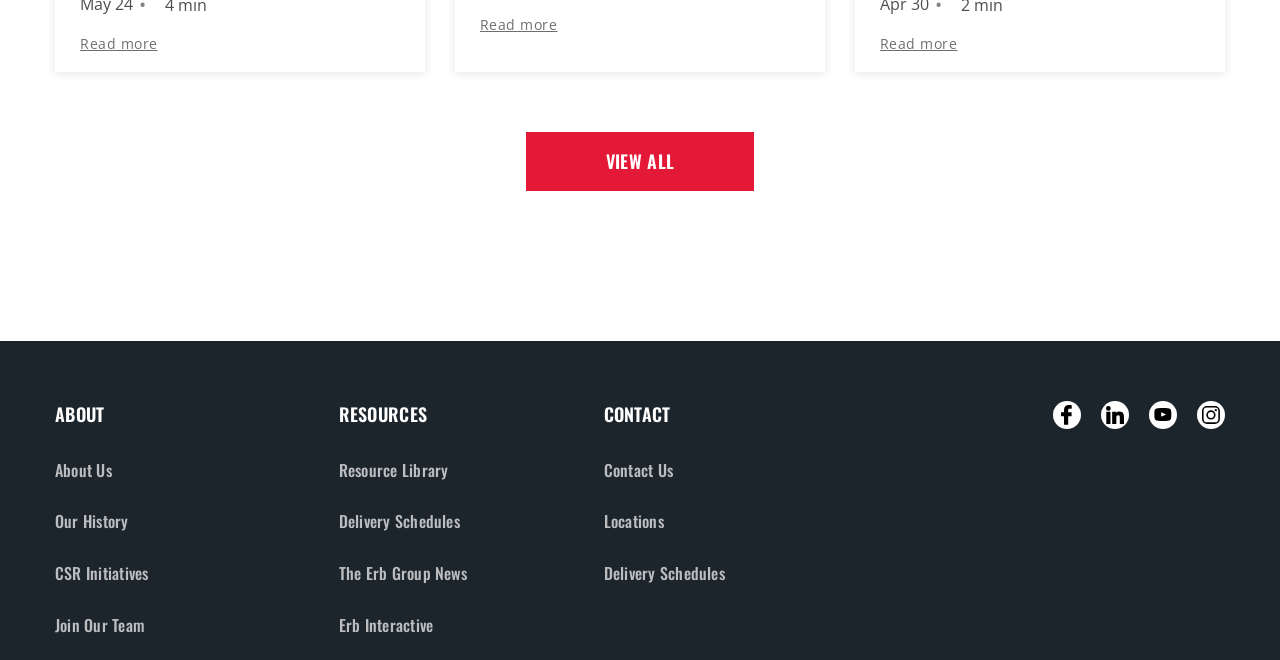How many social media links are there? Based on the screenshot, please respond with a single word or phrase.

4